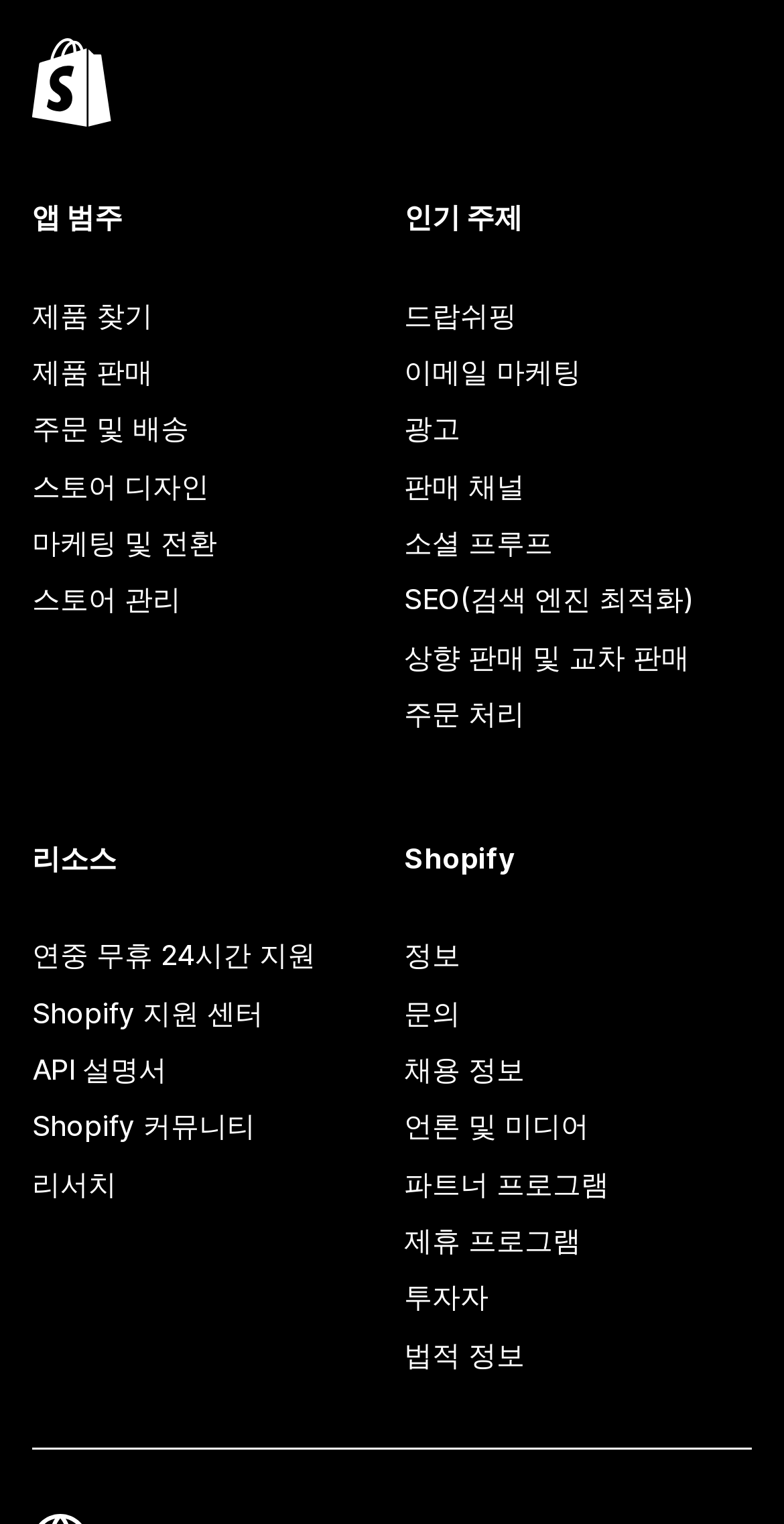Based on the element description "광고", predict the bounding box coordinates of the UI element.

[0.515, 0.263, 0.959, 0.3]